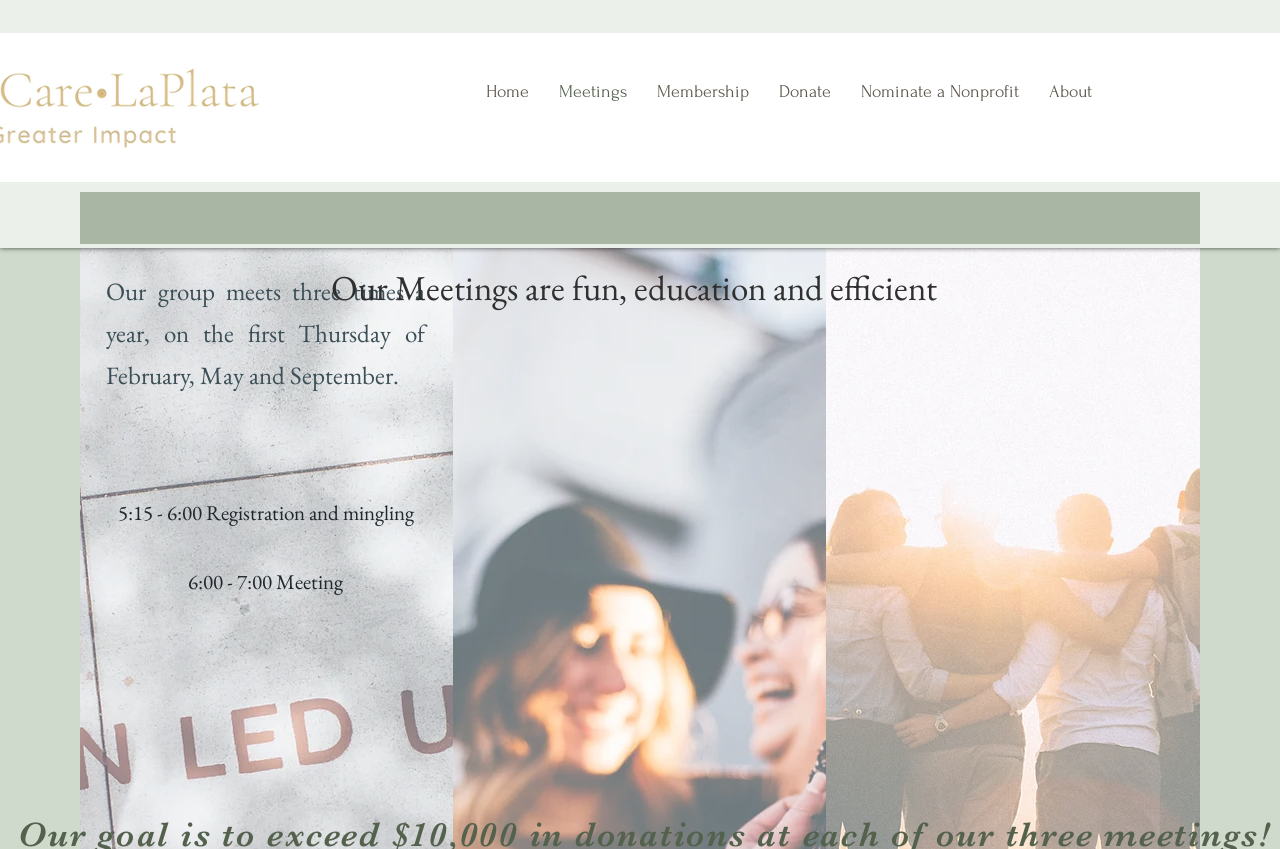Examine the image and give a thorough answer to the following question:
What is the purpose of the registration and mingling period?

The webpage mentions a 45-minute period from 5:15 to 6:00 for registration and mingling, which suggests that it is a time for attendees to socialize and get to know each other before the meeting starts.